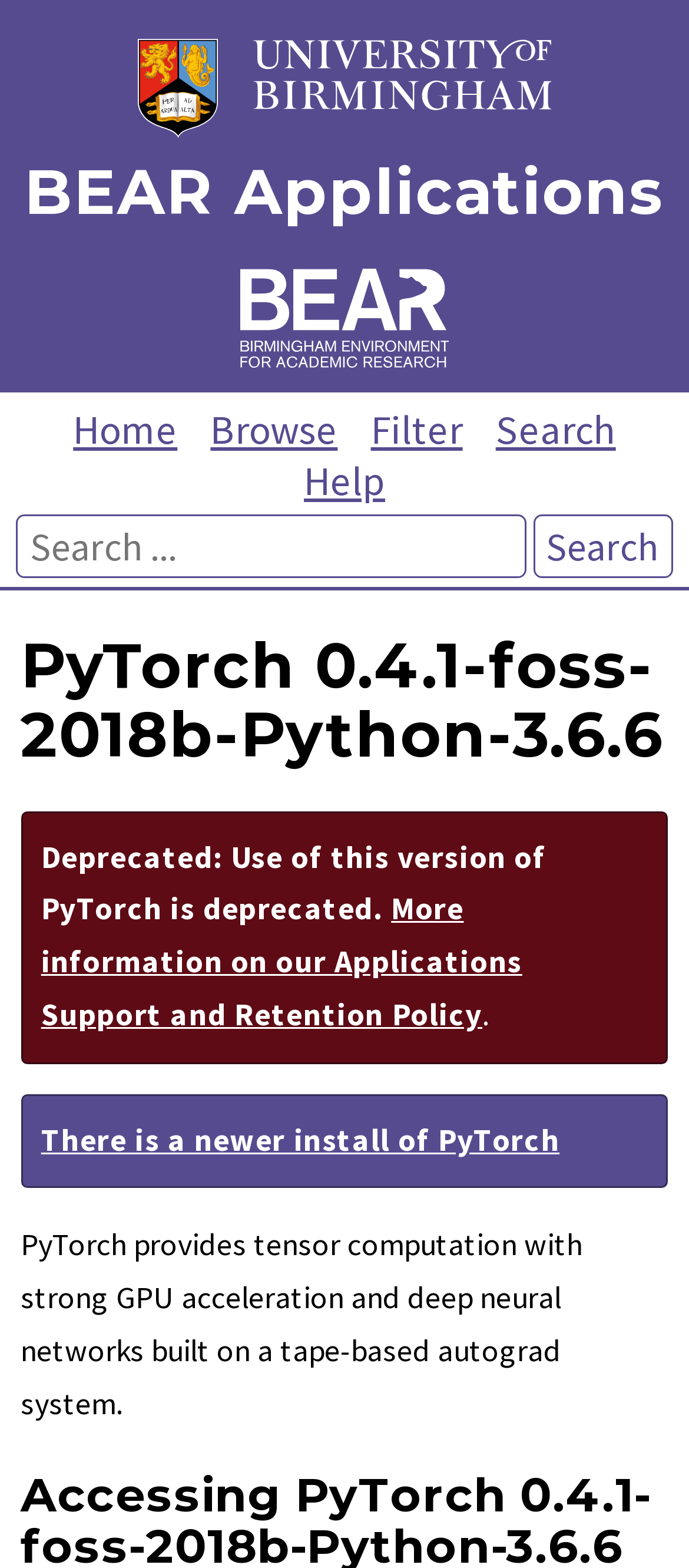What is the logo on the top left corner?
Refer to the screenshot and respond with a concise word or phrase.

University of Birmingham Logo